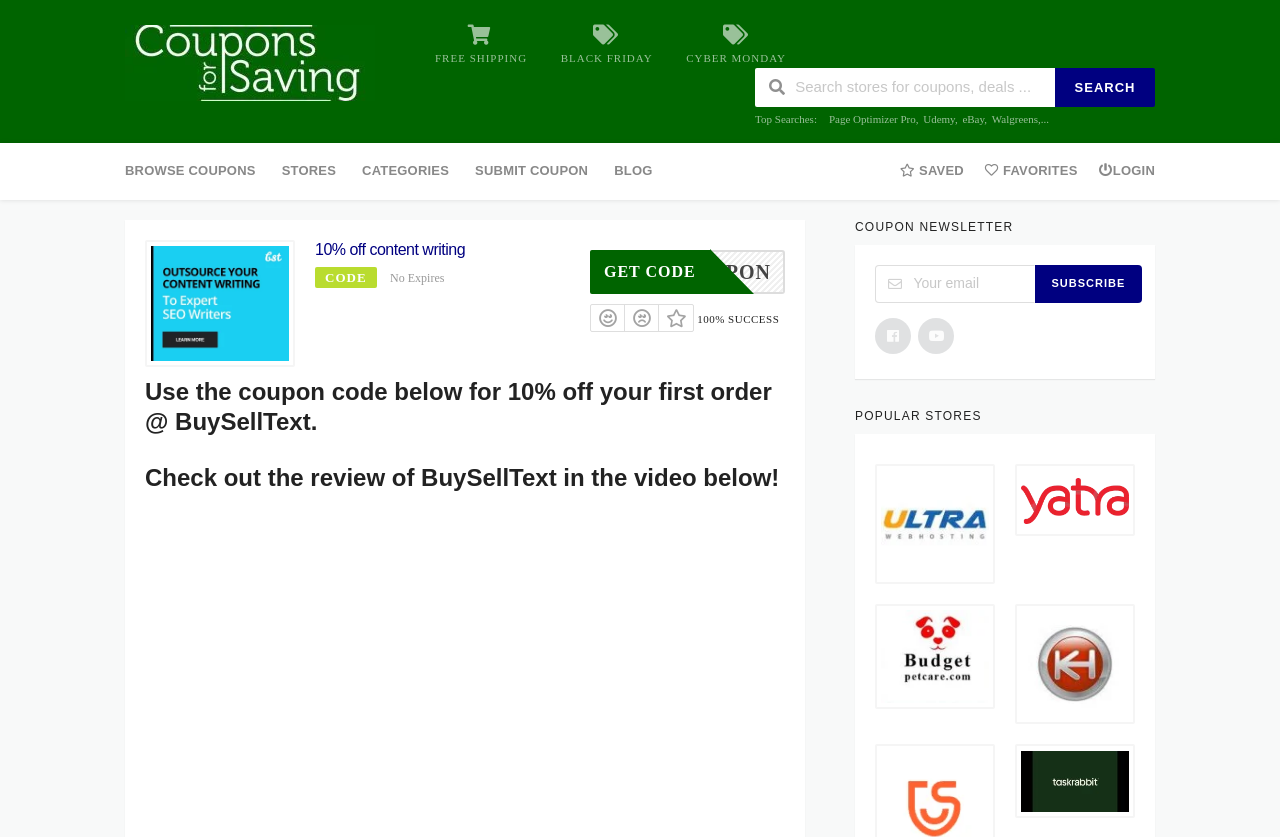Can you find and provide the main heading text of this webpage?

10% off content writing